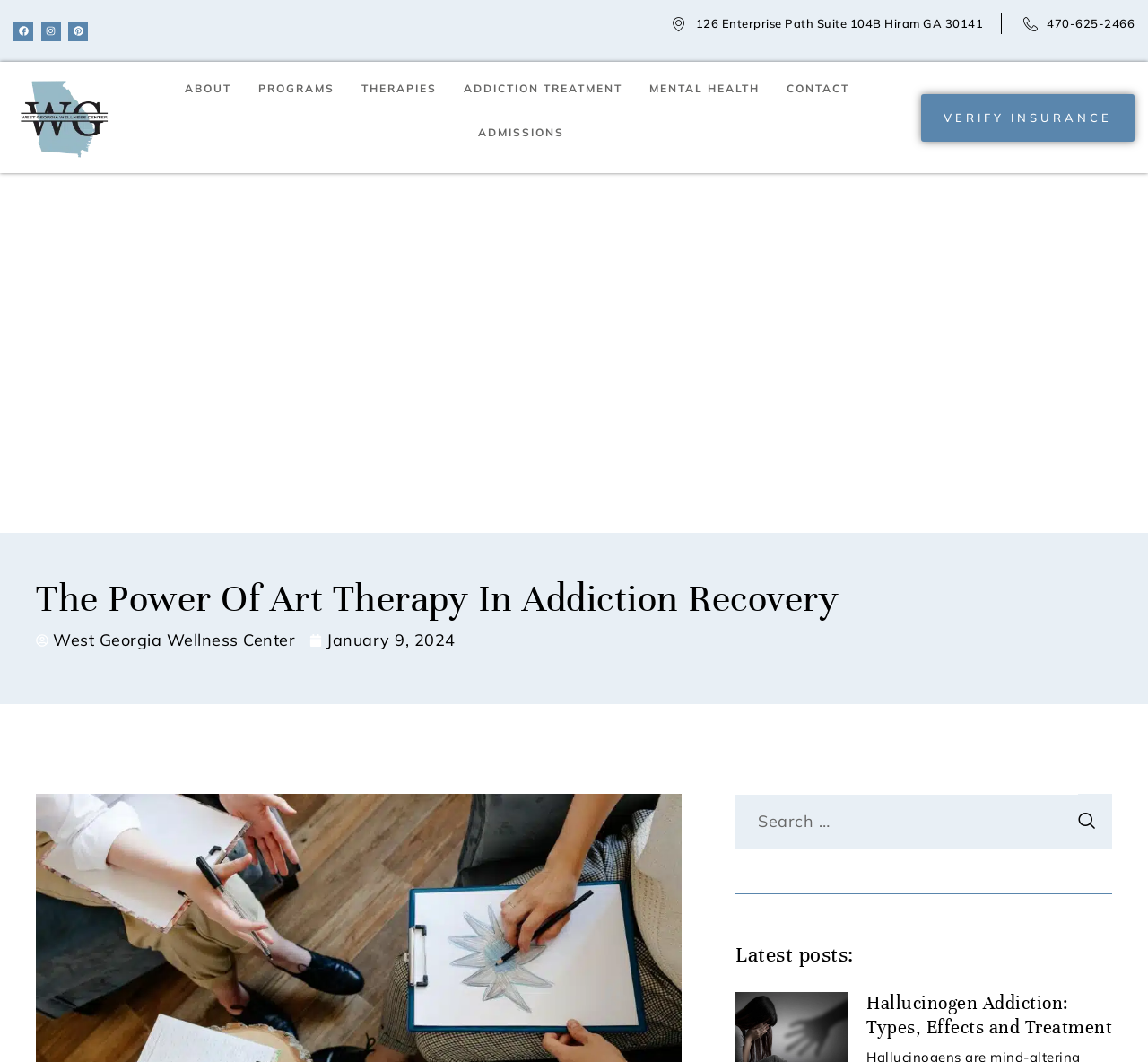Locate the UI element described by Programs and provide its bounding box coordinates. Use the format (top-left x, top-left y, bottom-right x, bottom-right y) with all values as floating point numbers between 0 and 1.

[0.225, 0.062, 0.299, 0.104]